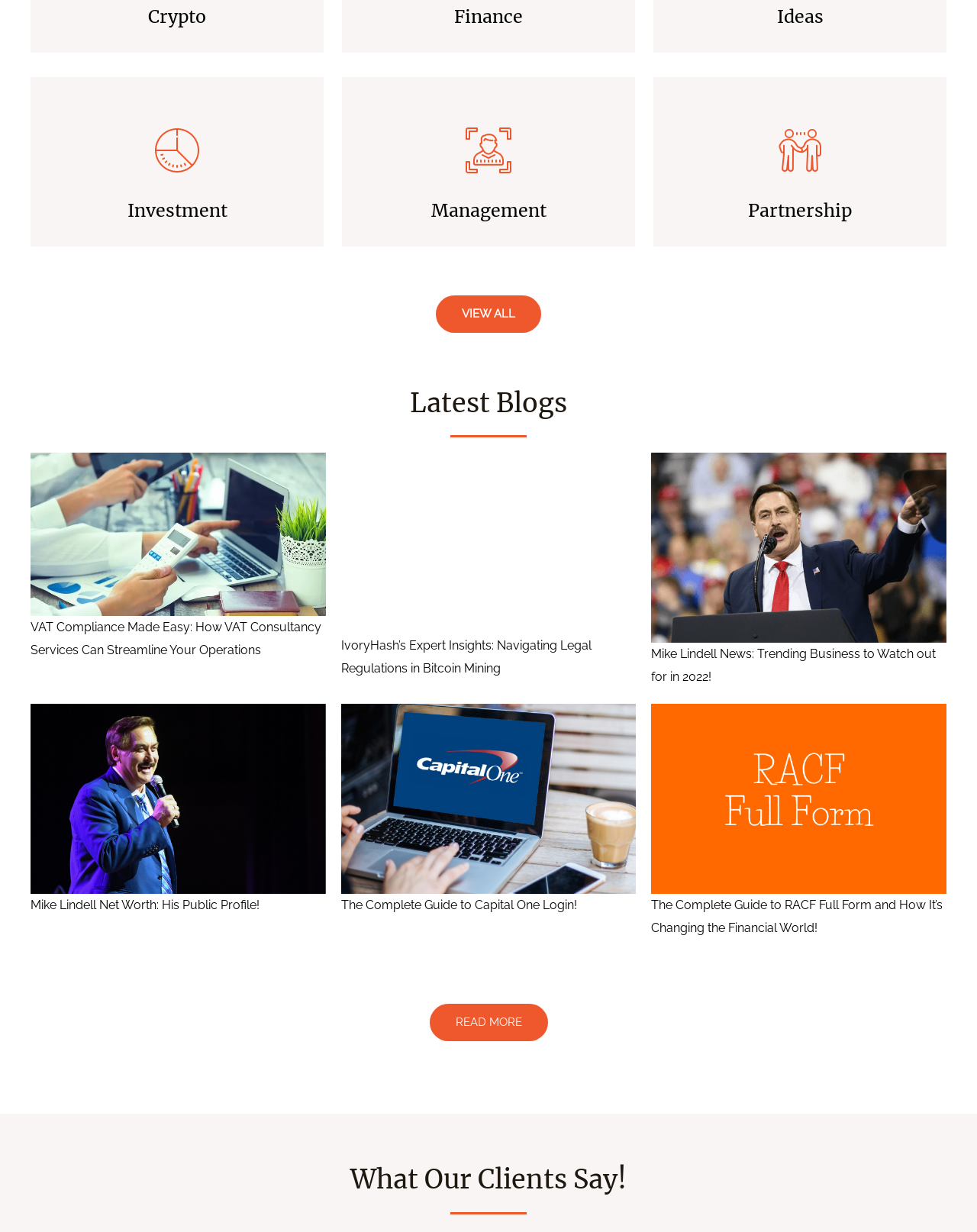Reply to the question with a brief word or phrase: What is the section title below the blog posts?

What Our Clients Say!